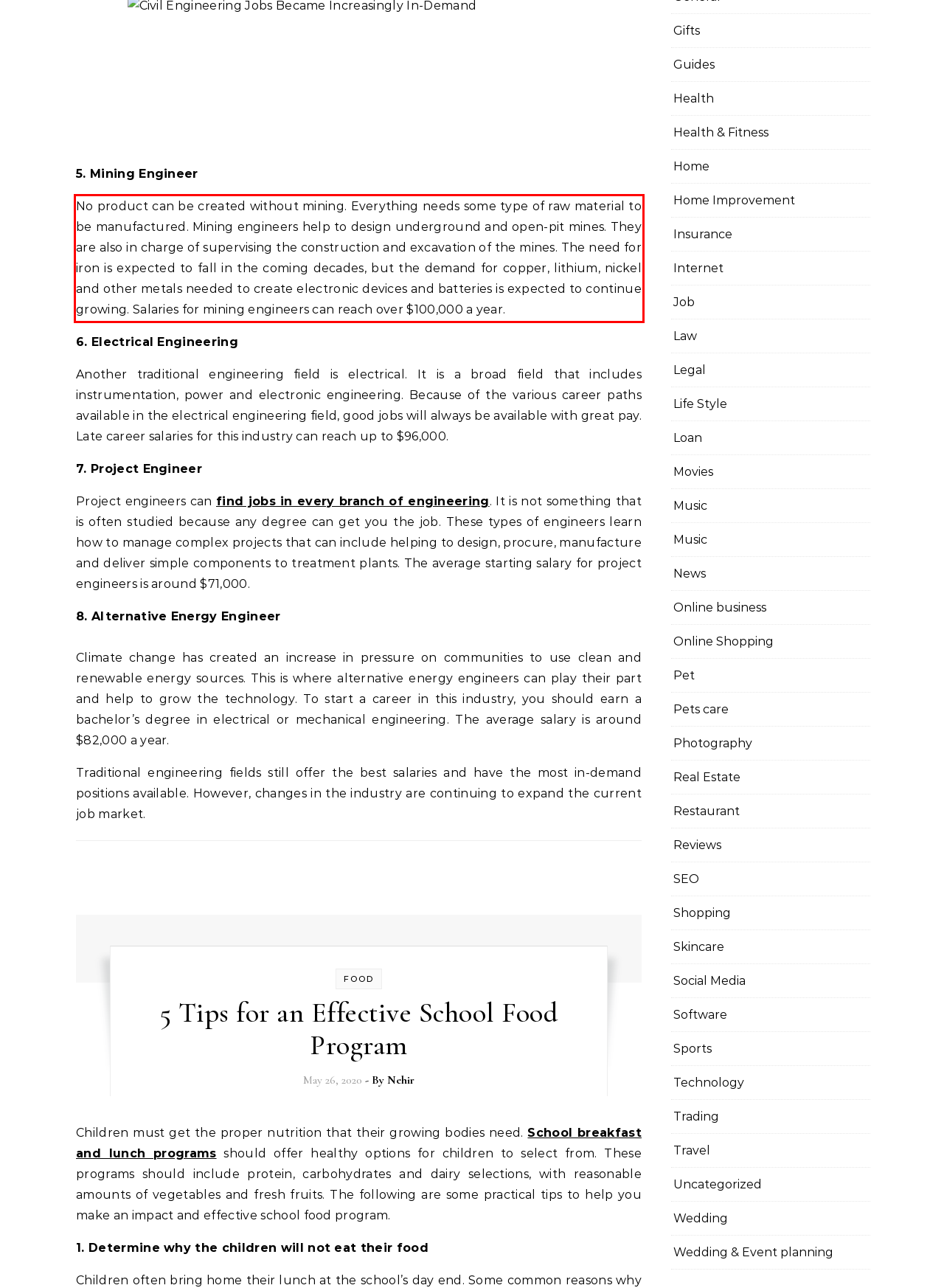Using OCR, extract the text content found within the red bounding box in the given webpage screenshot.

No product can be created without mining. Everything needs some type of raw material to be manufactured. Mining engineers help to design underground and open-pit mines. They are also in charge of supervising the construction and excavation of the mines. The need for iron is expected to fall in the coming decades, but the demand for copper, lithium, nickel and other metals needed to create electronic devices and batteries is expected to continue growing. Salaries for mining engineers can reach over $100,000 a year.